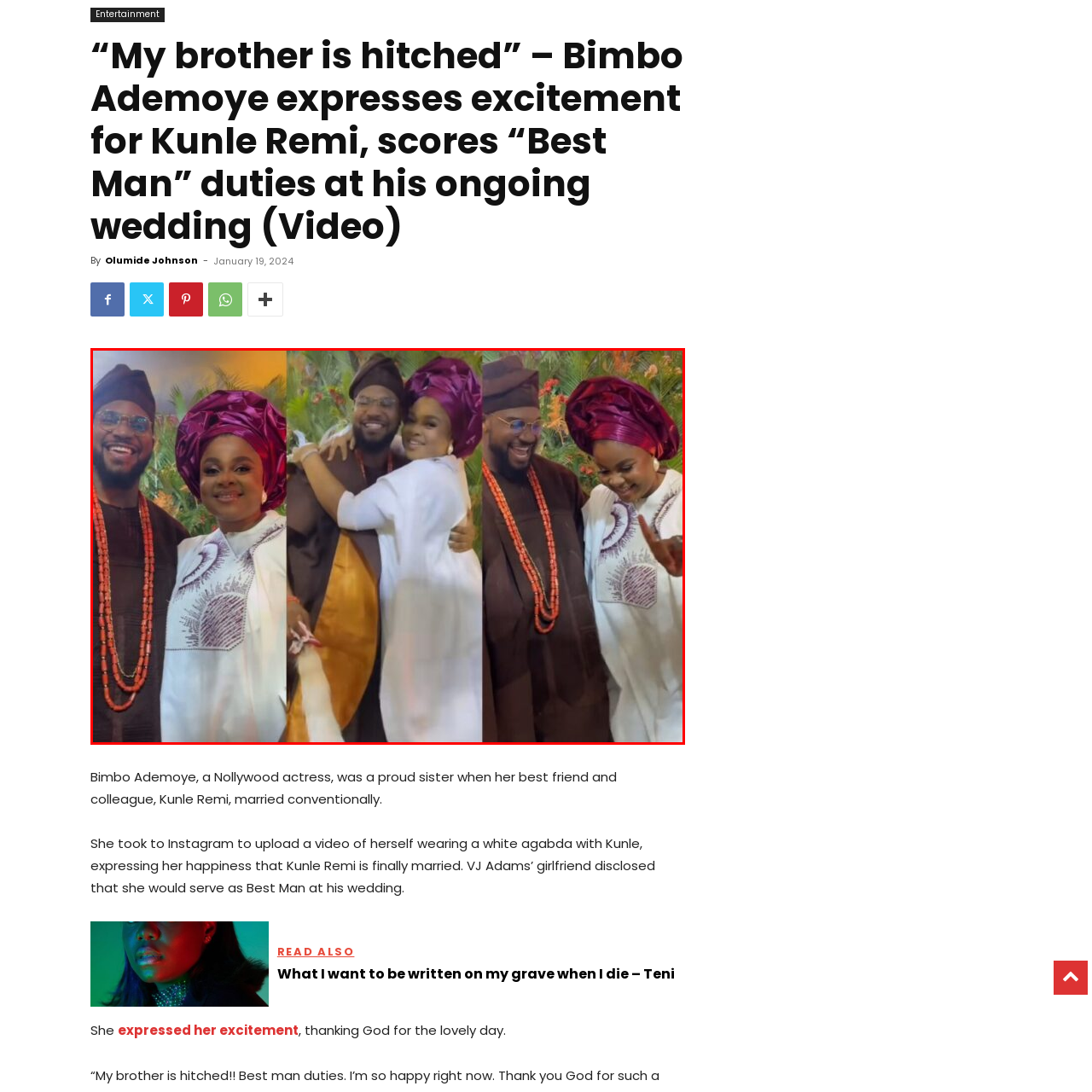Examine the area within the red bounding box and answer the following question using a single word or phrase:
What is on Bimbo Ademoye's head?

Purple gele